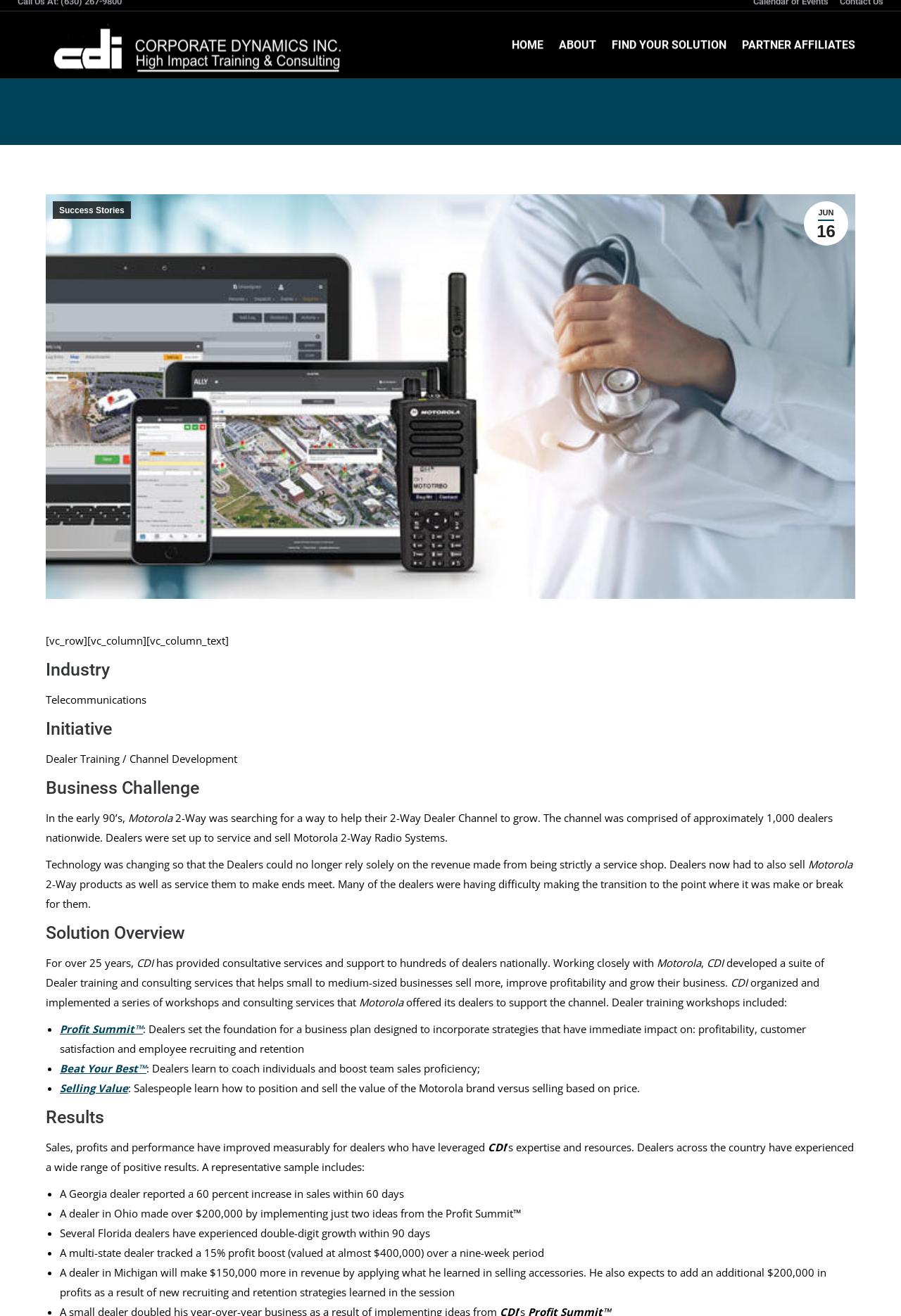Please provide the bounding box coordinates for the element that needs to be clicked to perform the following instruction: "View calendar of events". The coordinates should be given as four float numbers between 0 and 1, i.e., [left, top, right, bottom].

[0.836, 0.003, 0.92, 0.013]